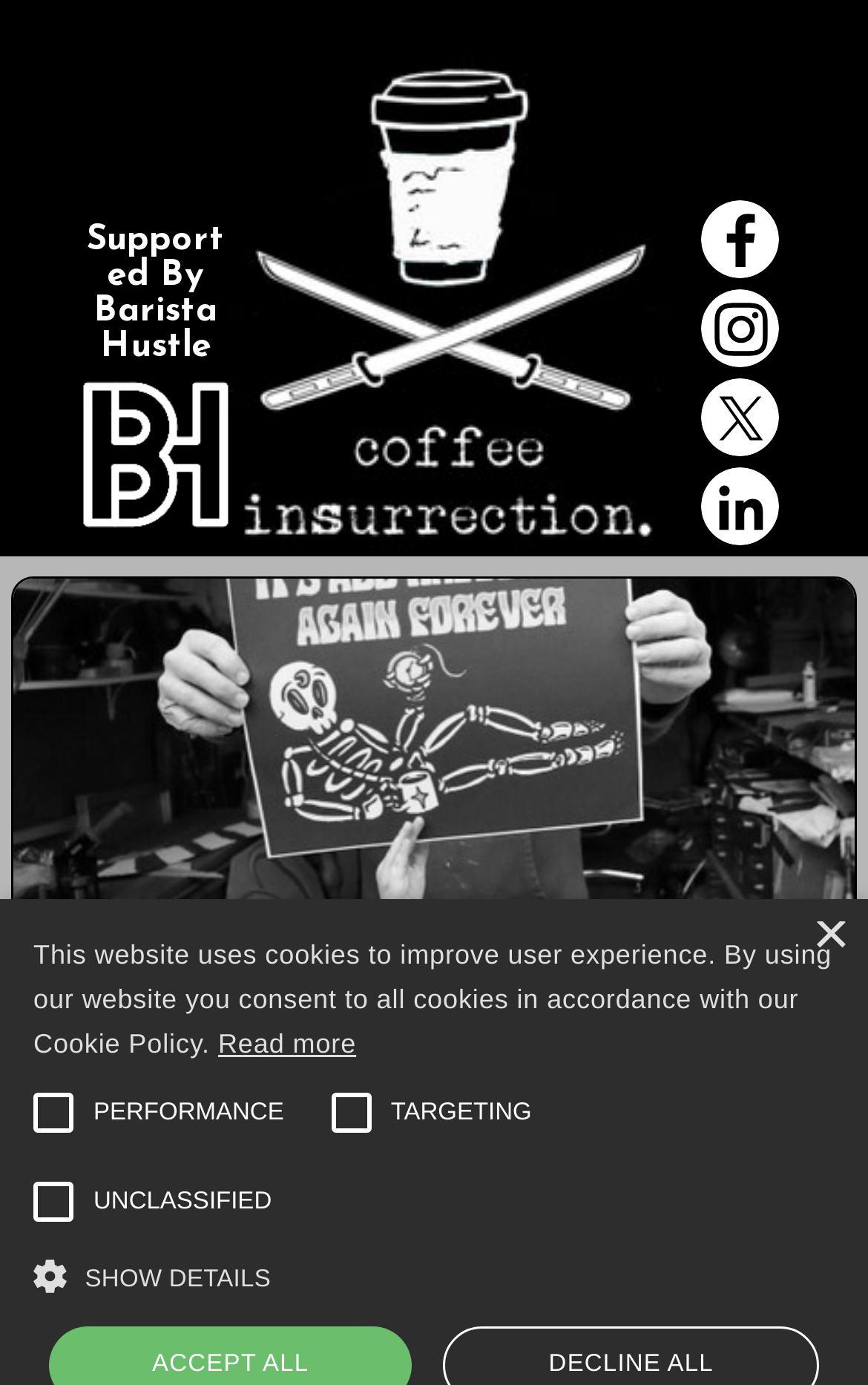Using a single word or phrase, answer the following question: 
What is the text on the button at the bottom of the webpage?

SHOW DETAILS